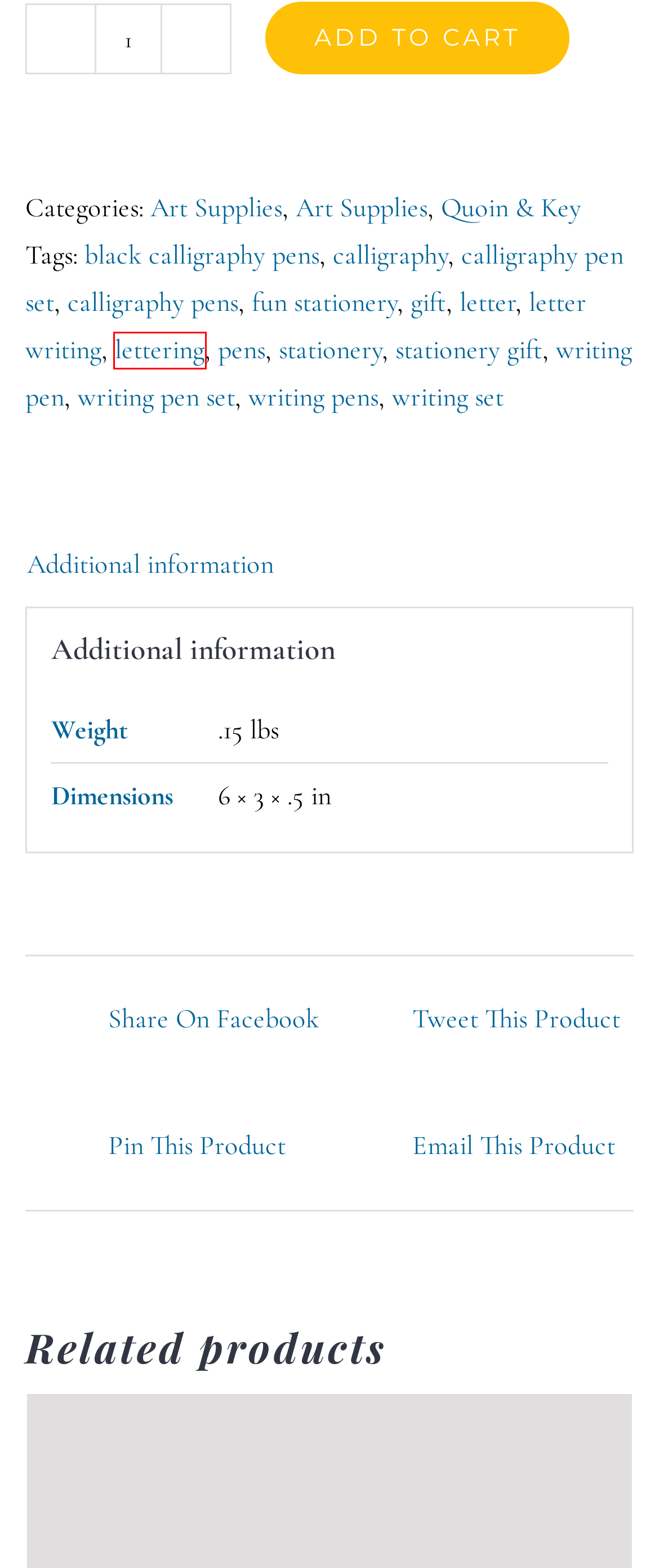Check out the screenshot of a webpage with a red rectangle bounding box. Select the best fitting webpage description that aligns with the new webpage after clicking the element inside the bounding box. Here are the candidates:
A. pens Archives - Dependable Letterpress
B. calligraphy pens Archives - Dependable Letterpress
C. lettering Archives - Dependable Letterpress
D. Quoin & Key Archives - Dependable Letterpress
E. stationery Archives - Dependable Letterpress
F. stationery gift Archives - Dependable Letterpress
G. letter Archives - Dependable Letterpress
H. gift Archives - Dependable Letterpress

C